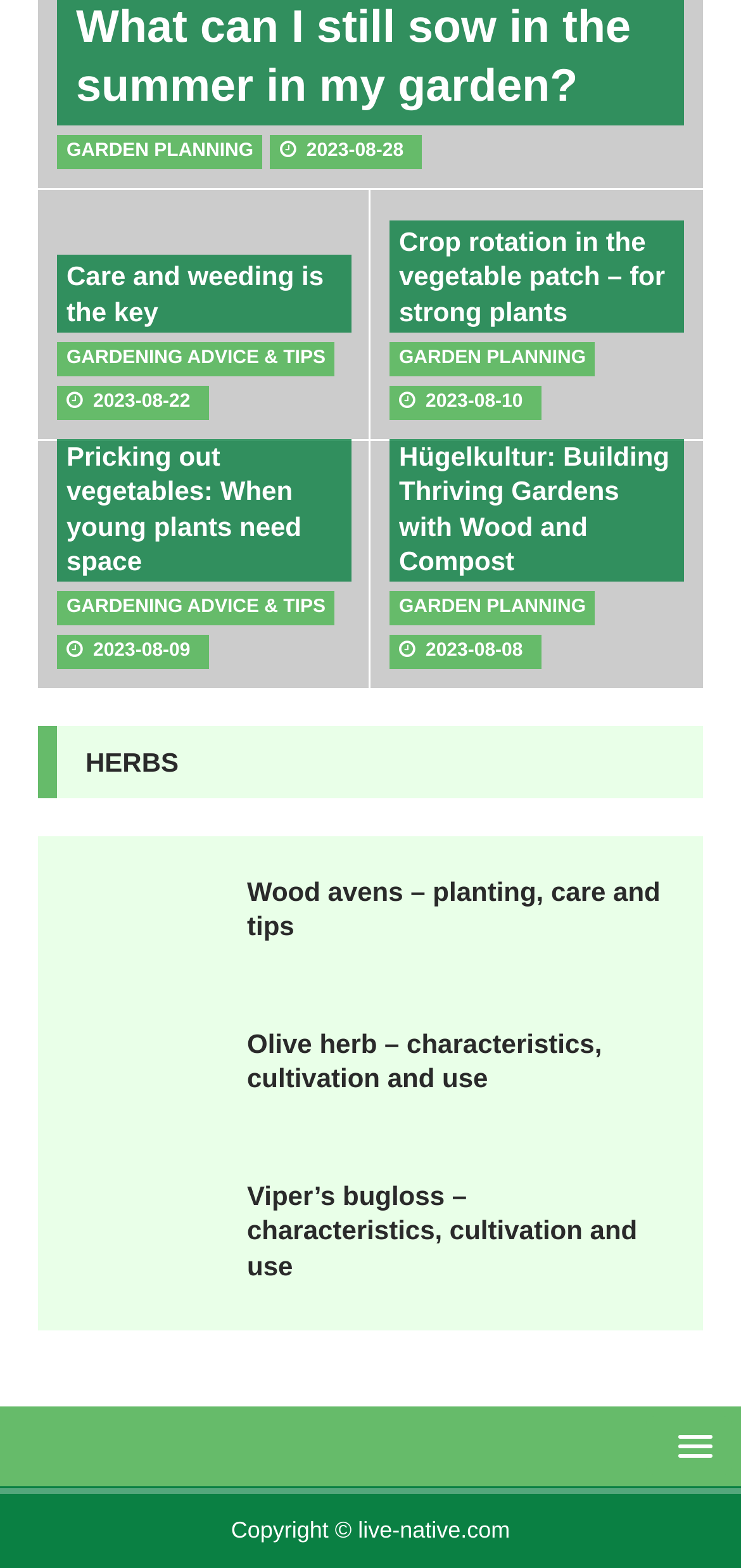Please identify the bounding box coordinates of the element that needs to be clicked to execute the following command: "Explore the section 'HERBS'". Provide the bounding box using four float numbers between 0 and 1, formatted as [left, top, right, bottom].

[0.051, 0.463, 0.949, 0.509]